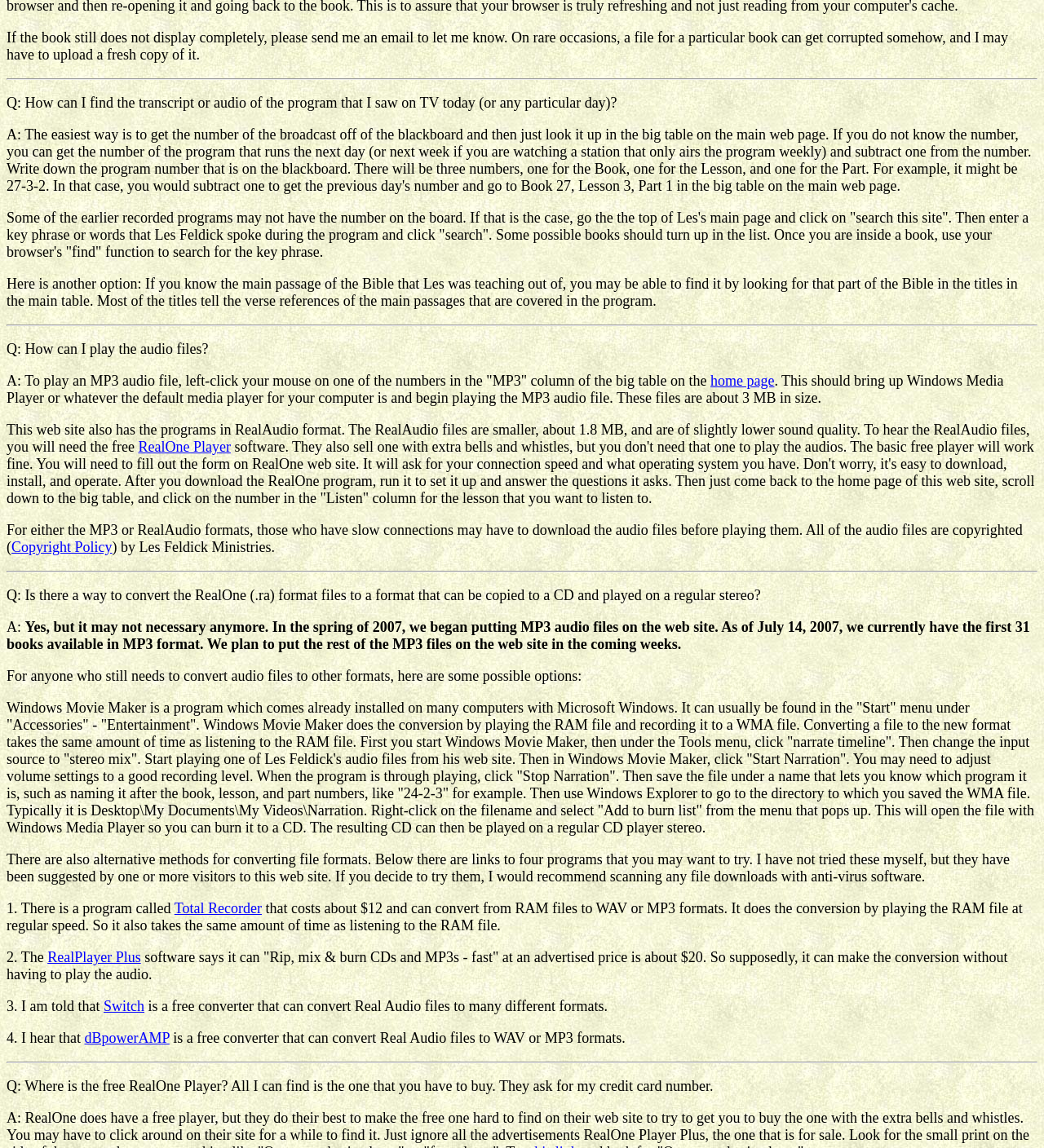Determine the bounding box for the HTML element described here: "Switch". The coordinates should be given as [left, top, right, bottom] with each number being a float between 0 and 1.

[0.099, 0.869, 0.138, 0.884]